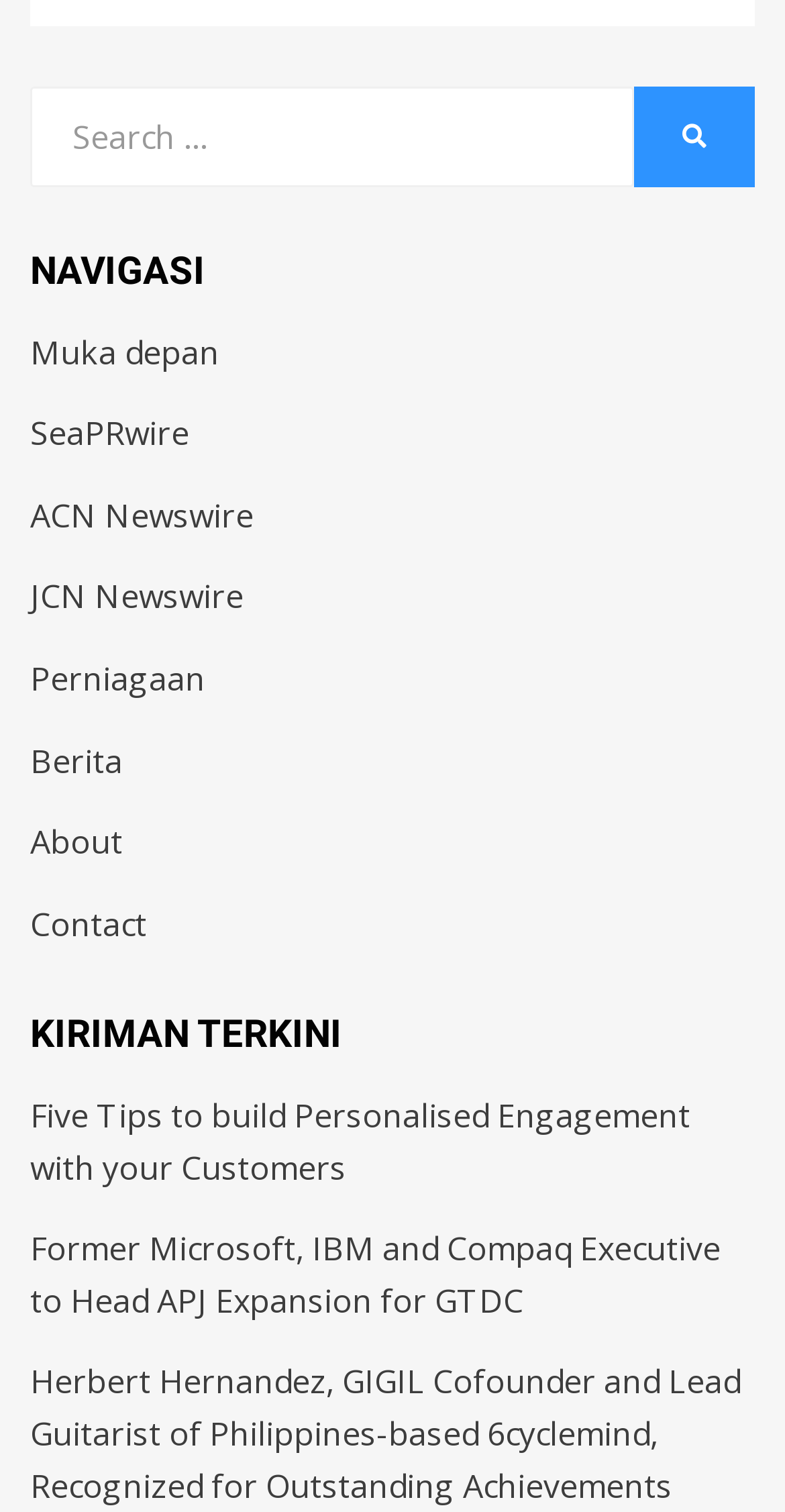How many news articles are displayed on the webpage?
Please give a detailed and elaborate answer to the question based on the image.

The webpage displays three news articles, each with a title and no other accompanying information. The articles are listed in a vertical order, with the first article being 'Five Tips to build Personalised Engagement with your Customers', the second being 'Former Microsoft, IBM and Compaq Executive to Head APJ Expansion for GTDC', and the third being 'Herbert Hernandez, GIGIL Cofounder and Lead Guitarist of Philippines-based 6cyclemind, Recognized for Outstanding Achievements'.